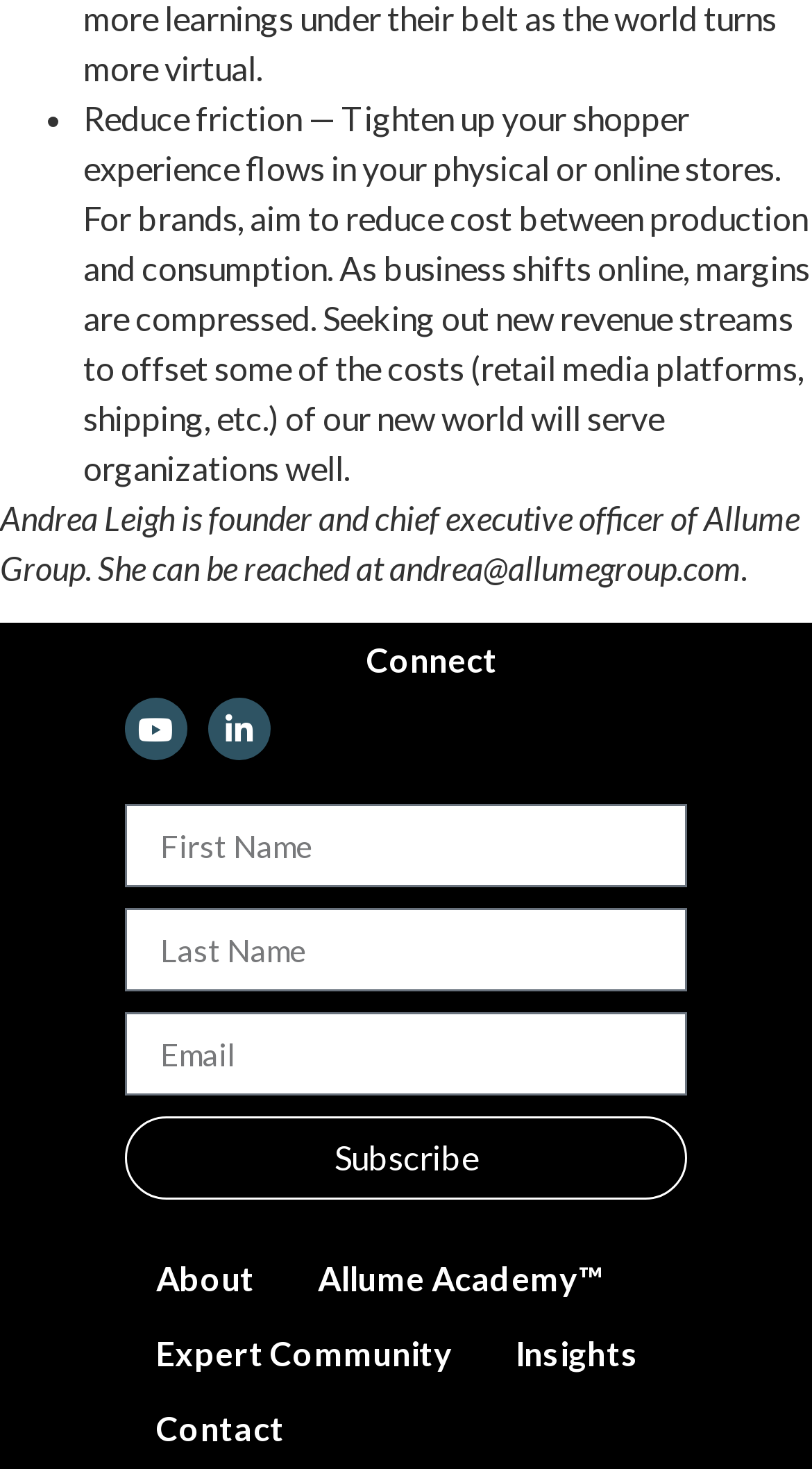How many navigation links are available?
Answer the question using a single word or phrase, according to the image.

5